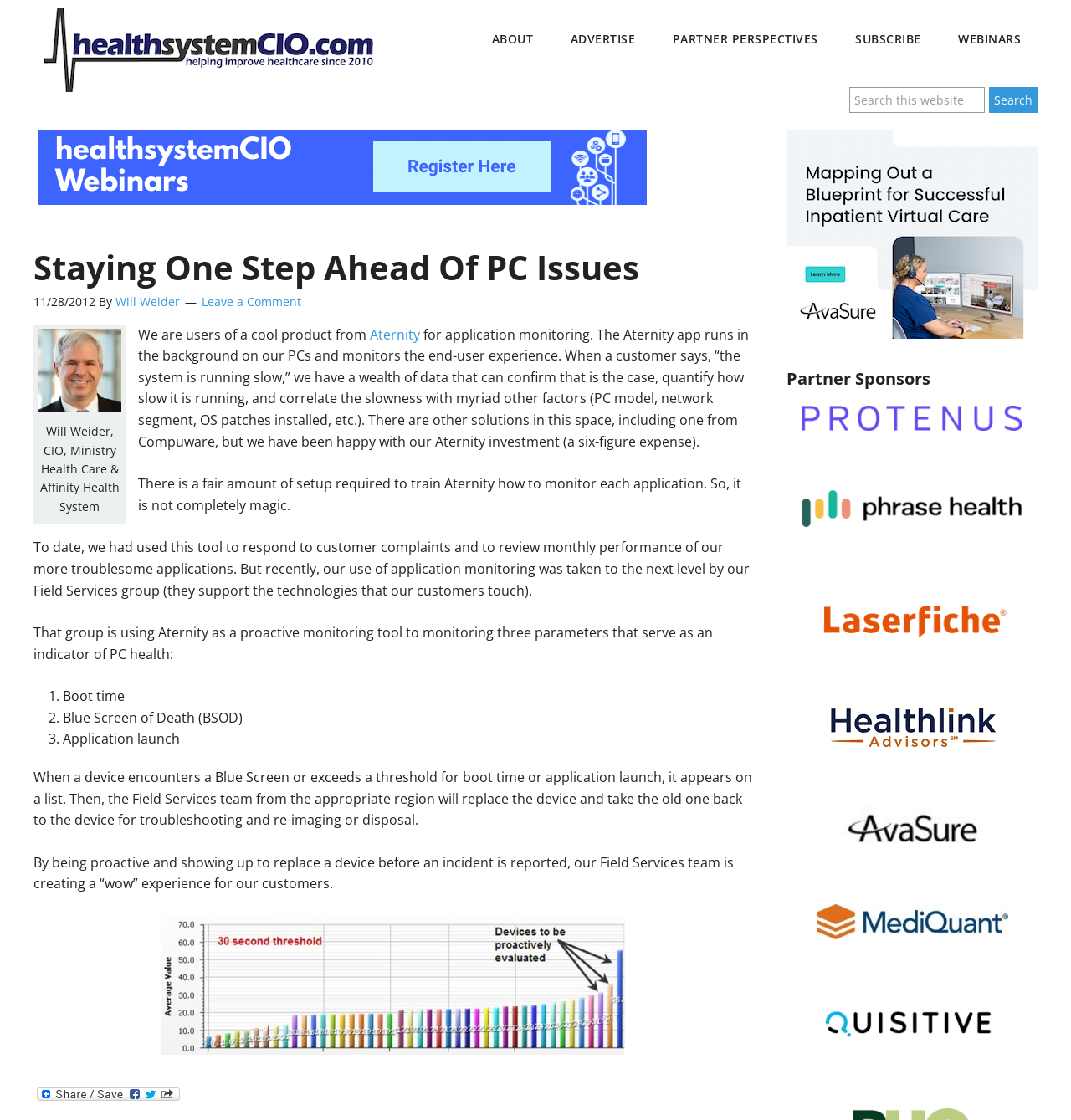Identify the bounding box coordinates of the clickable region required to complete the instruction: "Click on the 'Star Entertainment' link". The coordinates should be given as four float numbers within the range of 0 and 1, i.e., [left, top, right, bottom].

None